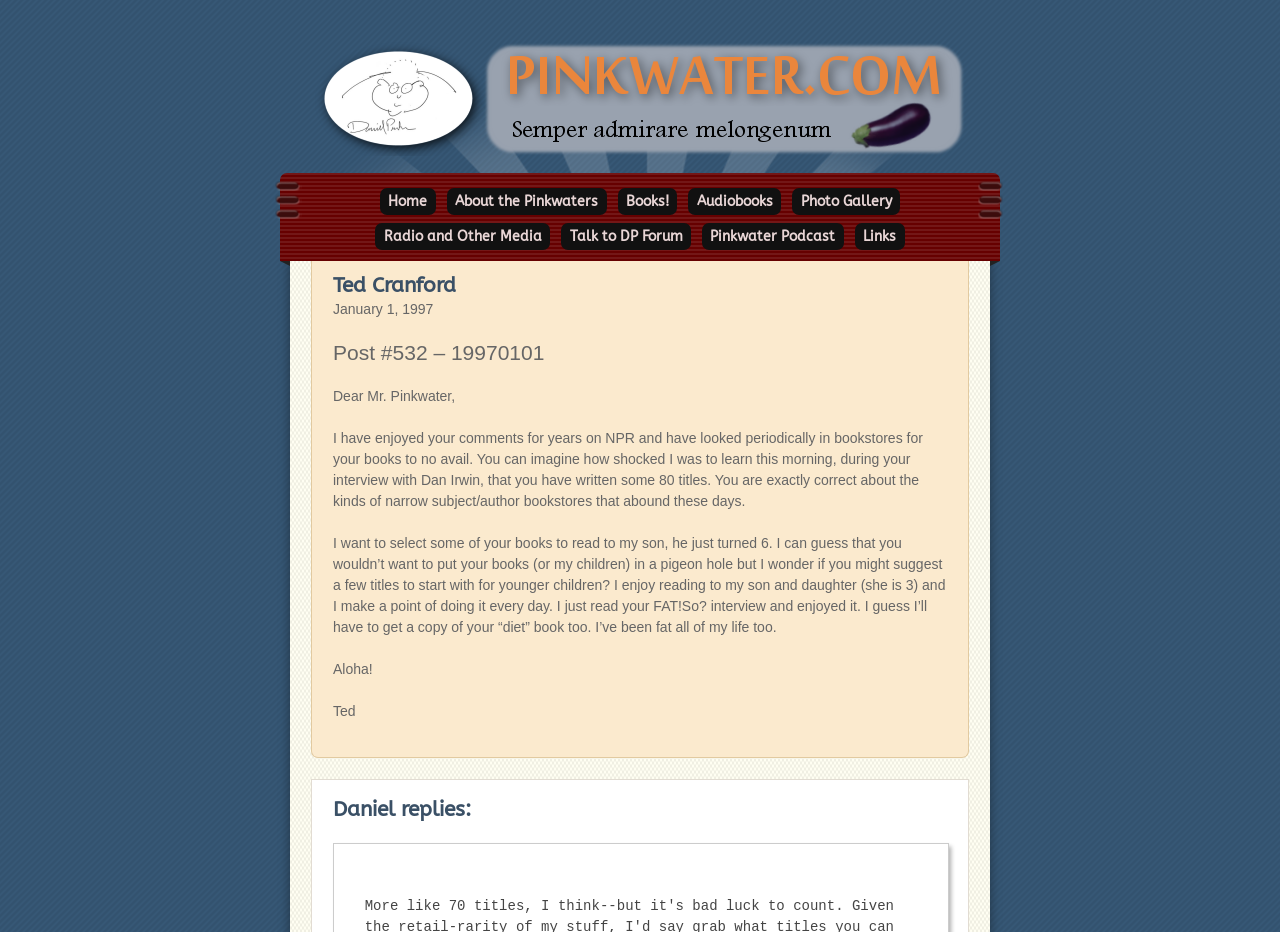What is the name of the person who wrote the post?
Answer the question with just one word or phrase using the image.

Ted